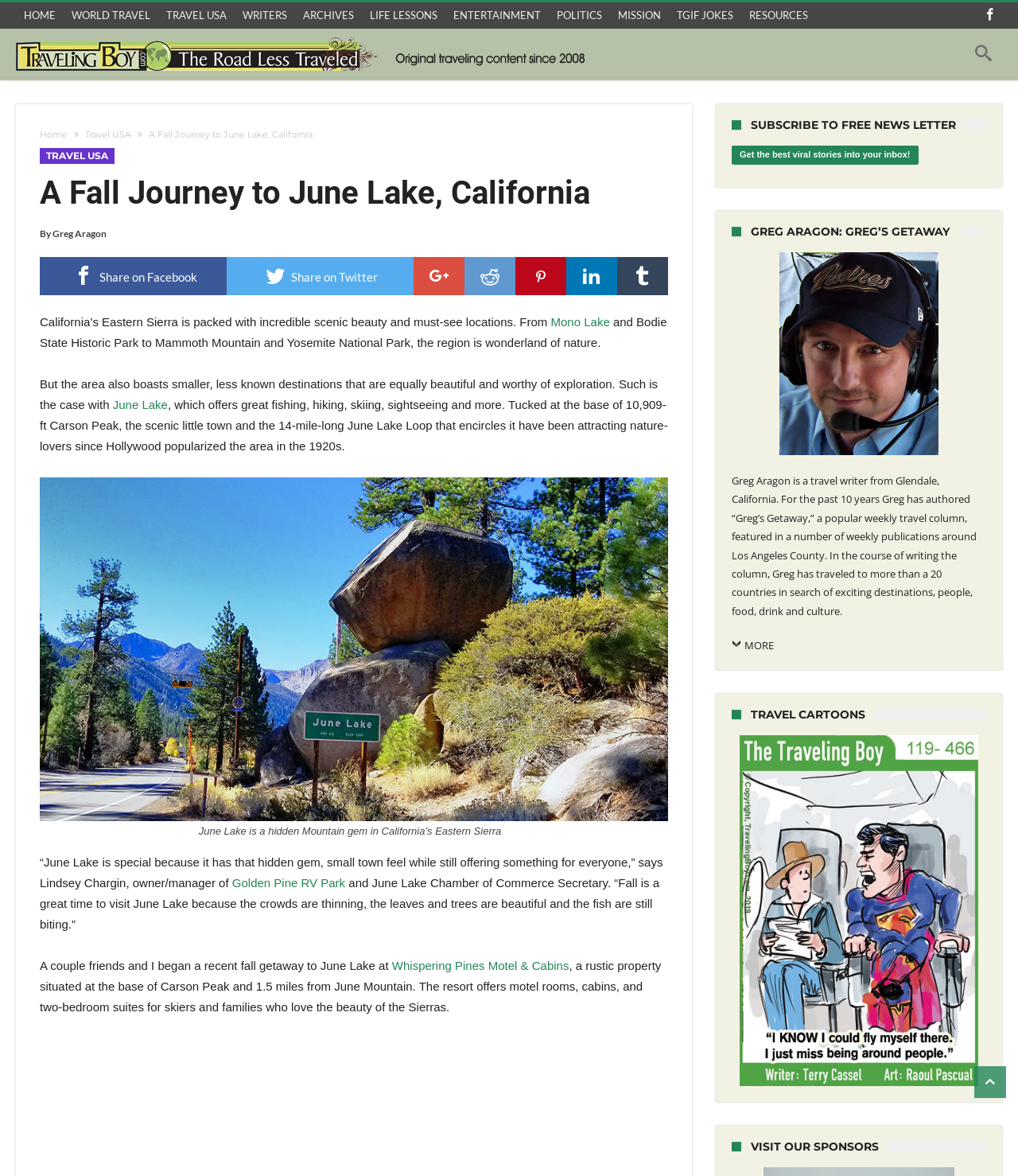Determine the bounding box coordinates of the clickable element to complete this instruction: "Subscribe to the free newsletter". Provide the coordinates in the format of four float numbers between 0 and 1, [left, top, right, bottom].

[0.727, 0.128, 0.894, 0.135]